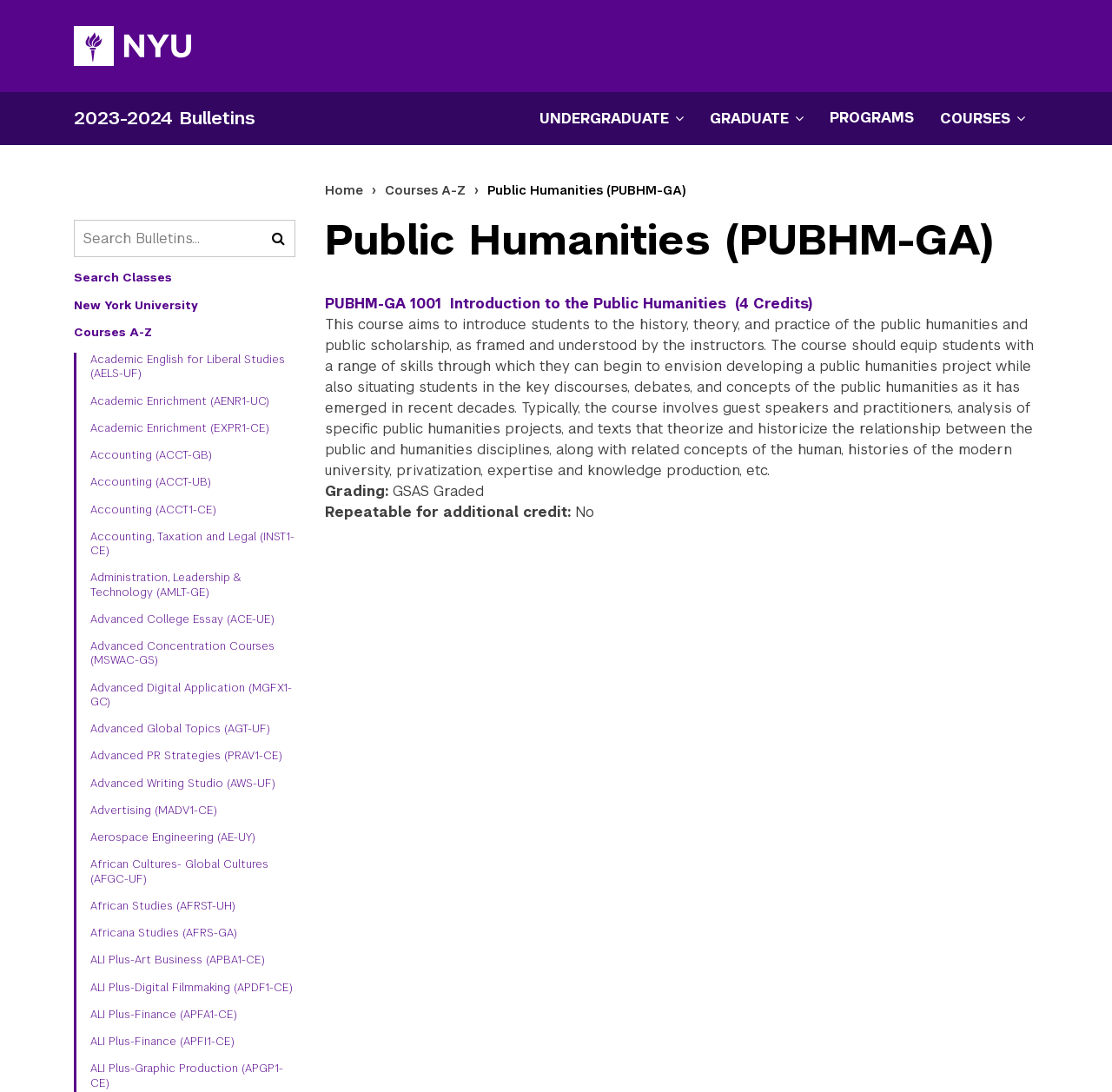What is the text of the first link on the top left?
Please provide a single word or phrase as the answer based on the screenshot.

NYU Homepage